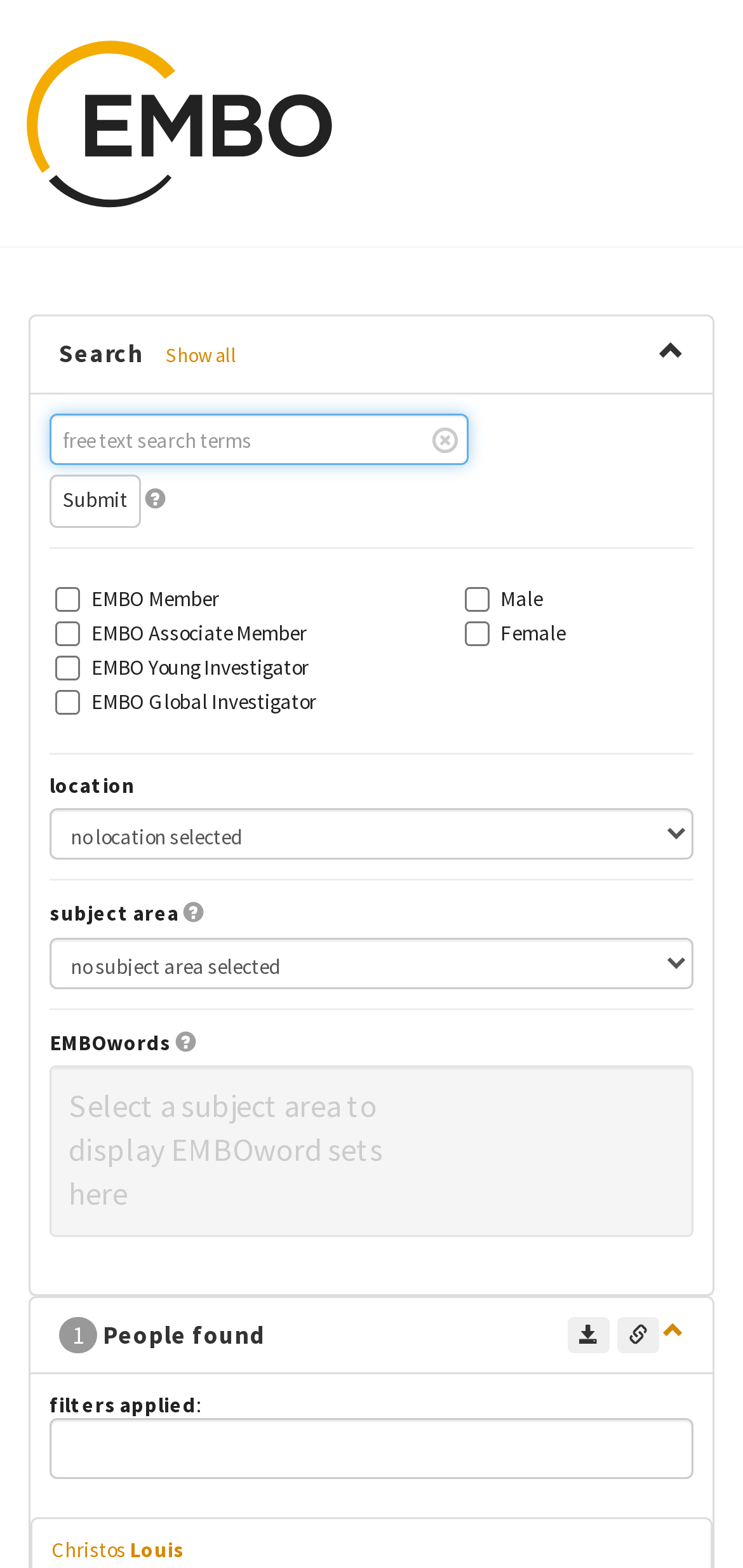Locate the bounding box coordinates of the item that should be clicked to fulfill the instruction: "Filter by EMBO Member".

[0.074, 0.374, 0.108, 0.39]